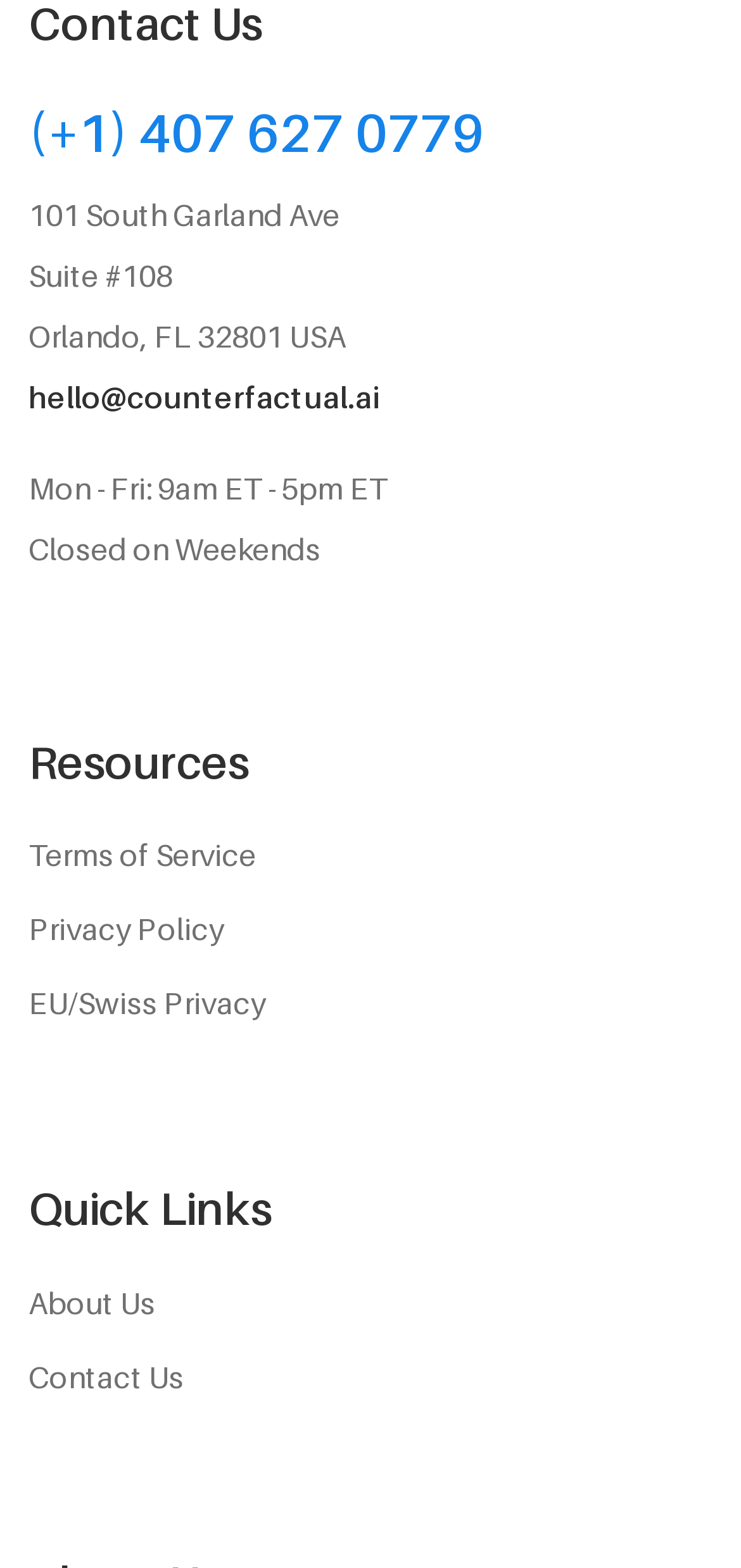What are the resources provided by the company?
Carefully analyze the image and provide a thorough answer to the question.

The resources provided by the company can be found in the middle section of the webpage, which are Terms of Service, Privacy Policy, and EU/Swiss Privacy, and these resources are likely related to the company's policies and legal information.